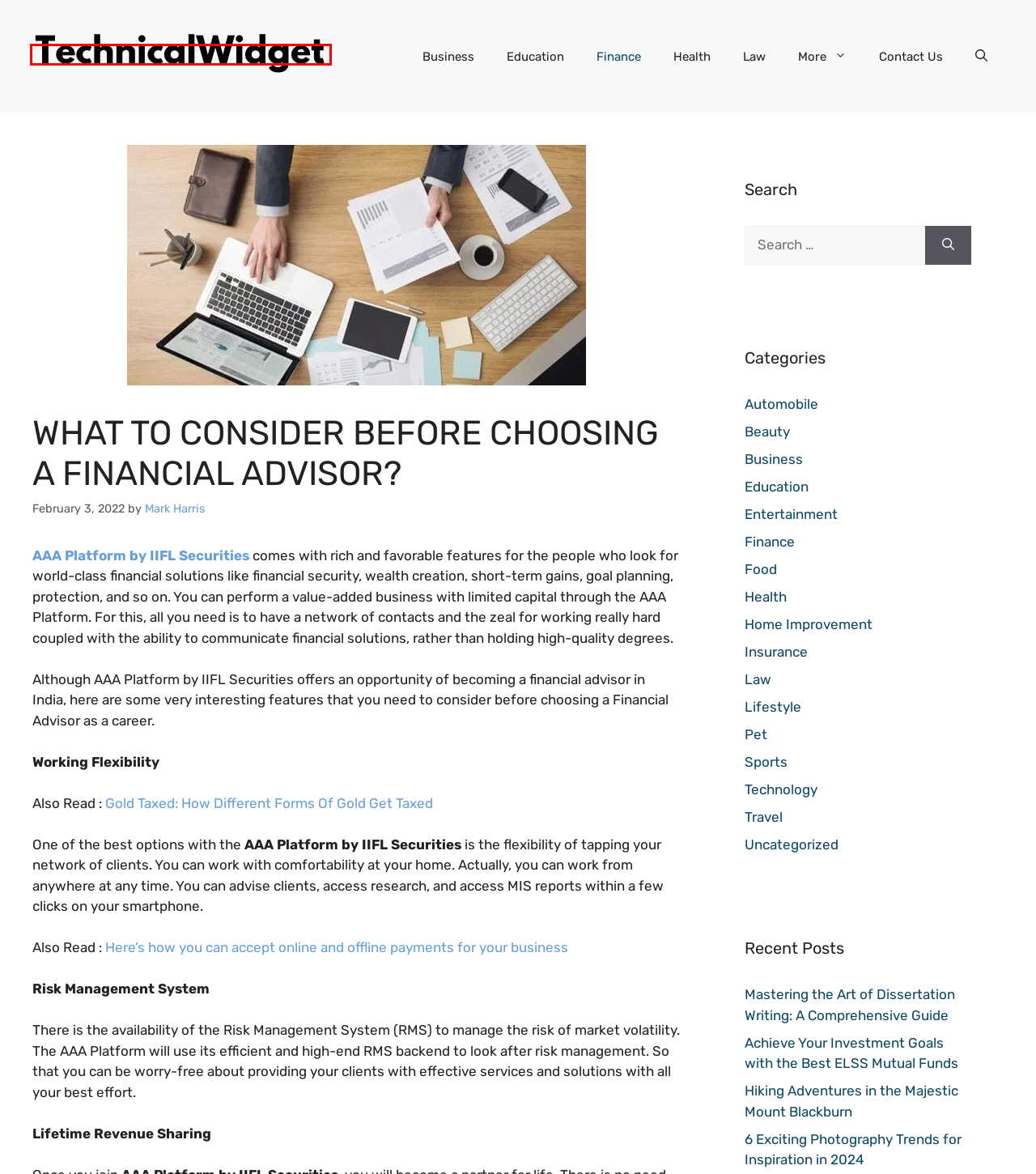Look at the screenshot of a webpage that includes a red bounding box around a UI element. Select the most appropriate webpage description that matches the page seen after clicking the highlighted element. Here are the candidates:
A. Education - TechnicalWidget
B. Finance - TechnicalWidget
C. Technology - TechnicalWidget
D. Beauty - TechnicalWidget
E. TechnicalWidget - Drive Throught The World Of Knowledge
F. Gold Taxed: How Different Forms Of Gold Get Taxed - TechnicalWidget
G. Travel - TechnicalWidget
H. Achieve Your Investment Goals with the Best ELSS Mutual Funds - TechnicalWidget

E